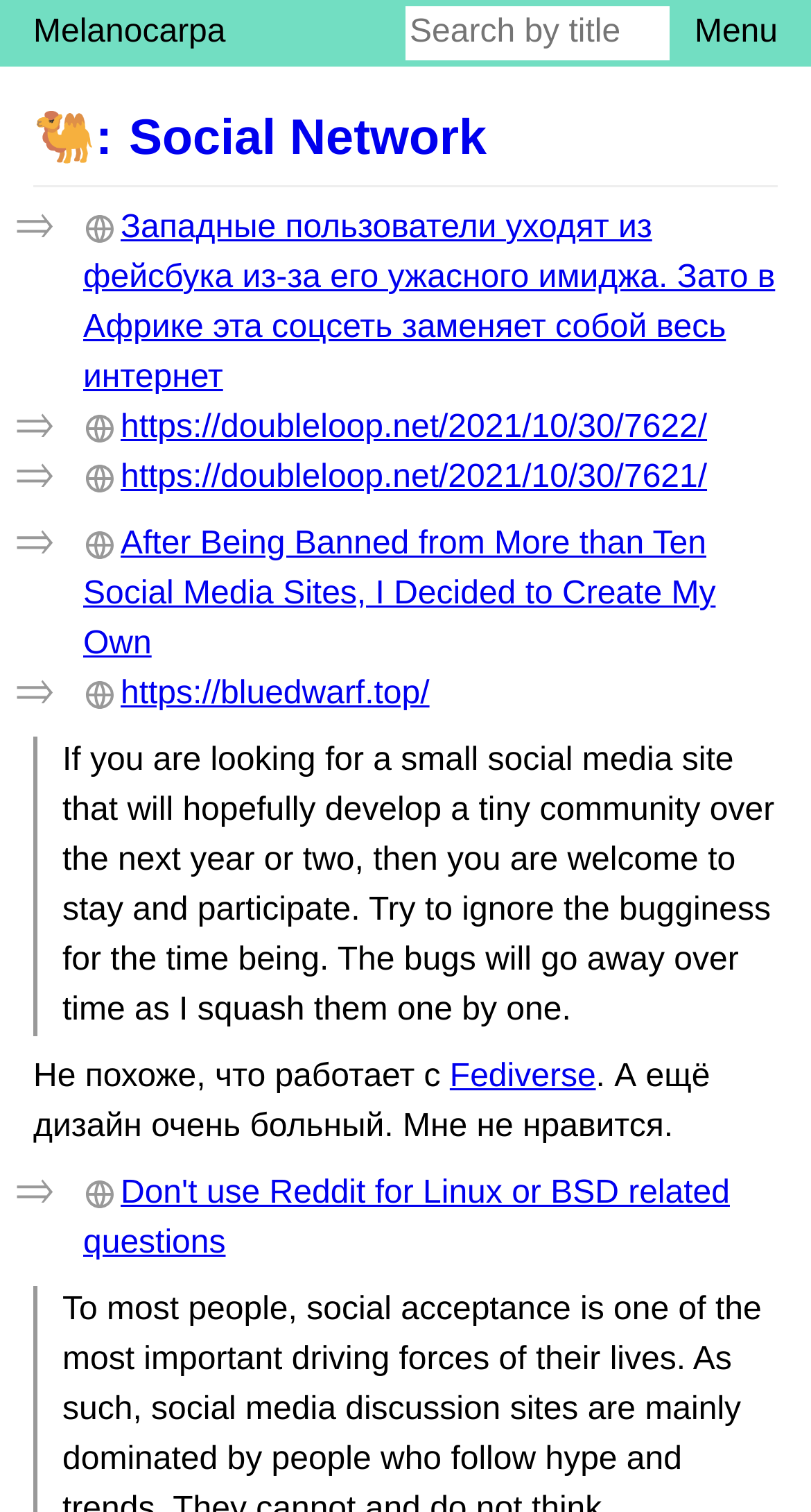What is the name of the social network?
Using the visual information, reply with a single word or short phrase.

Social Network